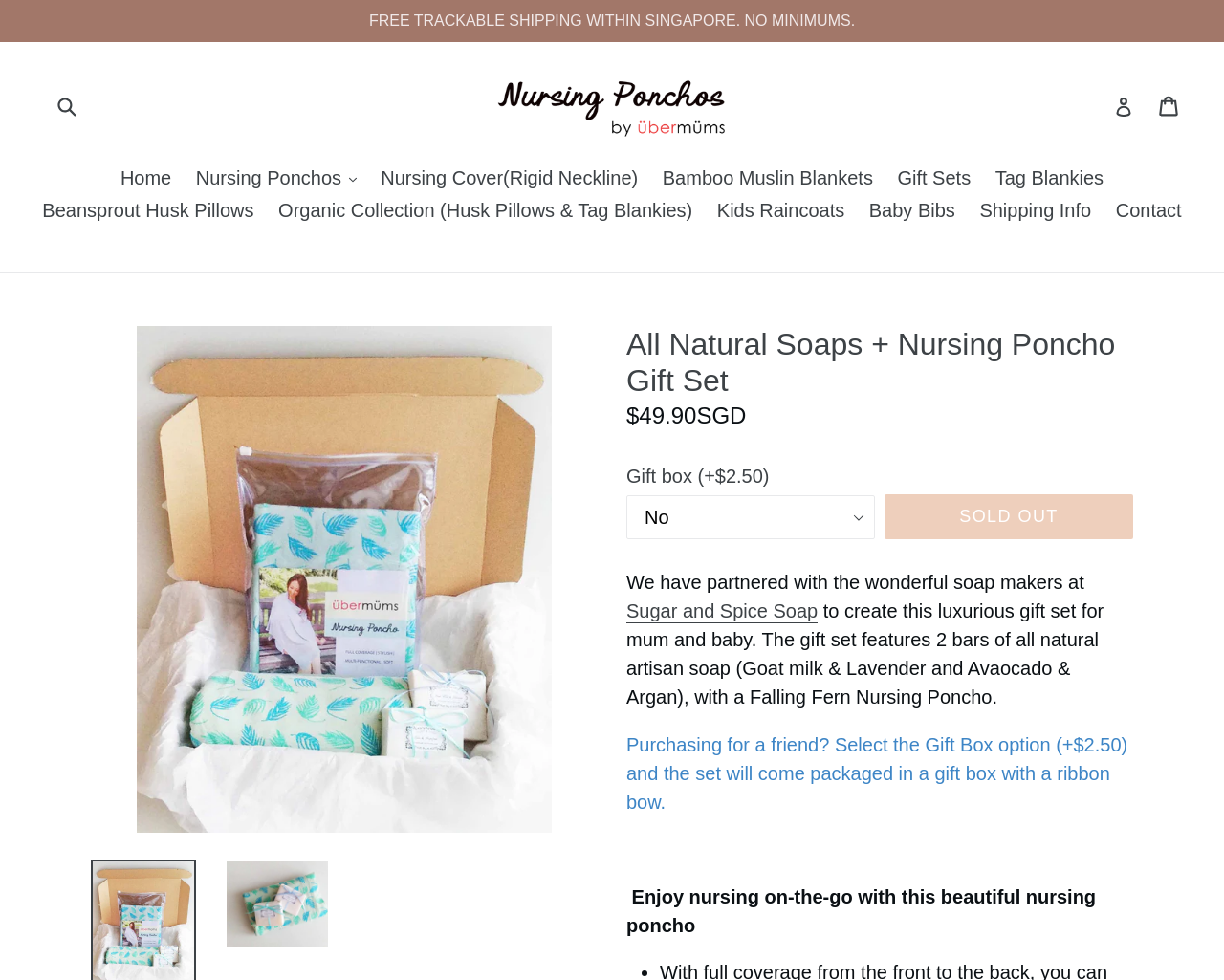Please identify the bounding box coordinates of the element's region that needs to be clicked to fulfill the following instruction: "Log in to your account". The bounding box coordinates should consist of four float numbers between 0 and 1, i.e., [left, top, right, bottom].

[0.91, 0.085, 0.926, 0.13]